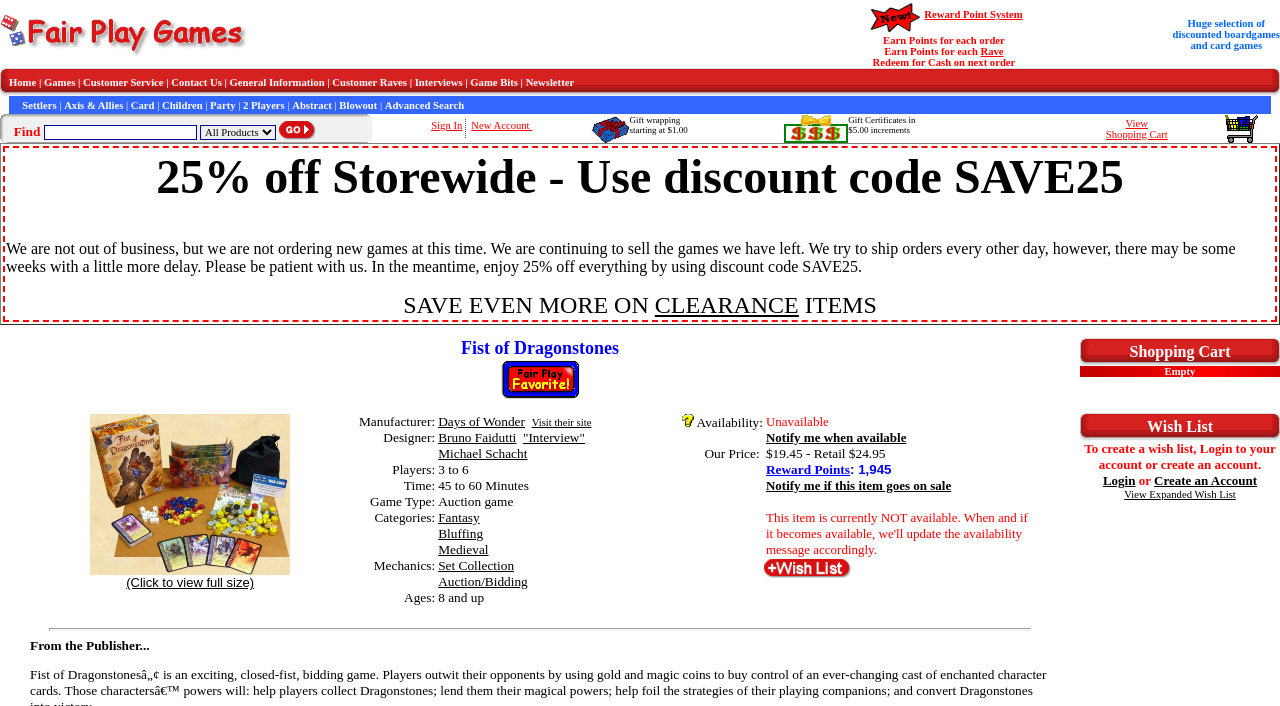Answer the question briefly using a single word or phrase: 
How often does the website try to ship orders?

Every other day